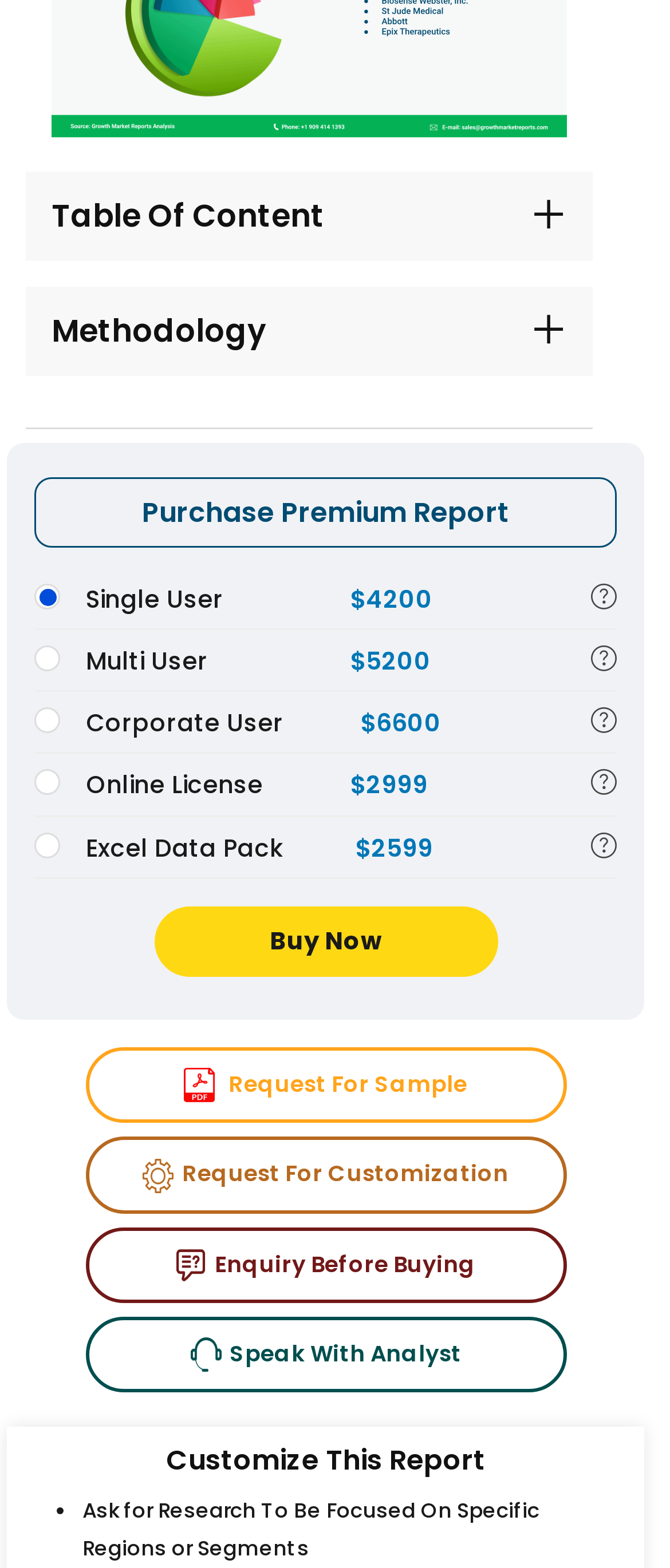Please provide the bounding box coordinates for the element that needs to be clicked to perform the following instruction: "Customize this report". The coordinates should be given as four float numbers between 0 and 1, i.e., [left, top, right, bottom].

[0.247, 0.919, 0.724, 0.944]